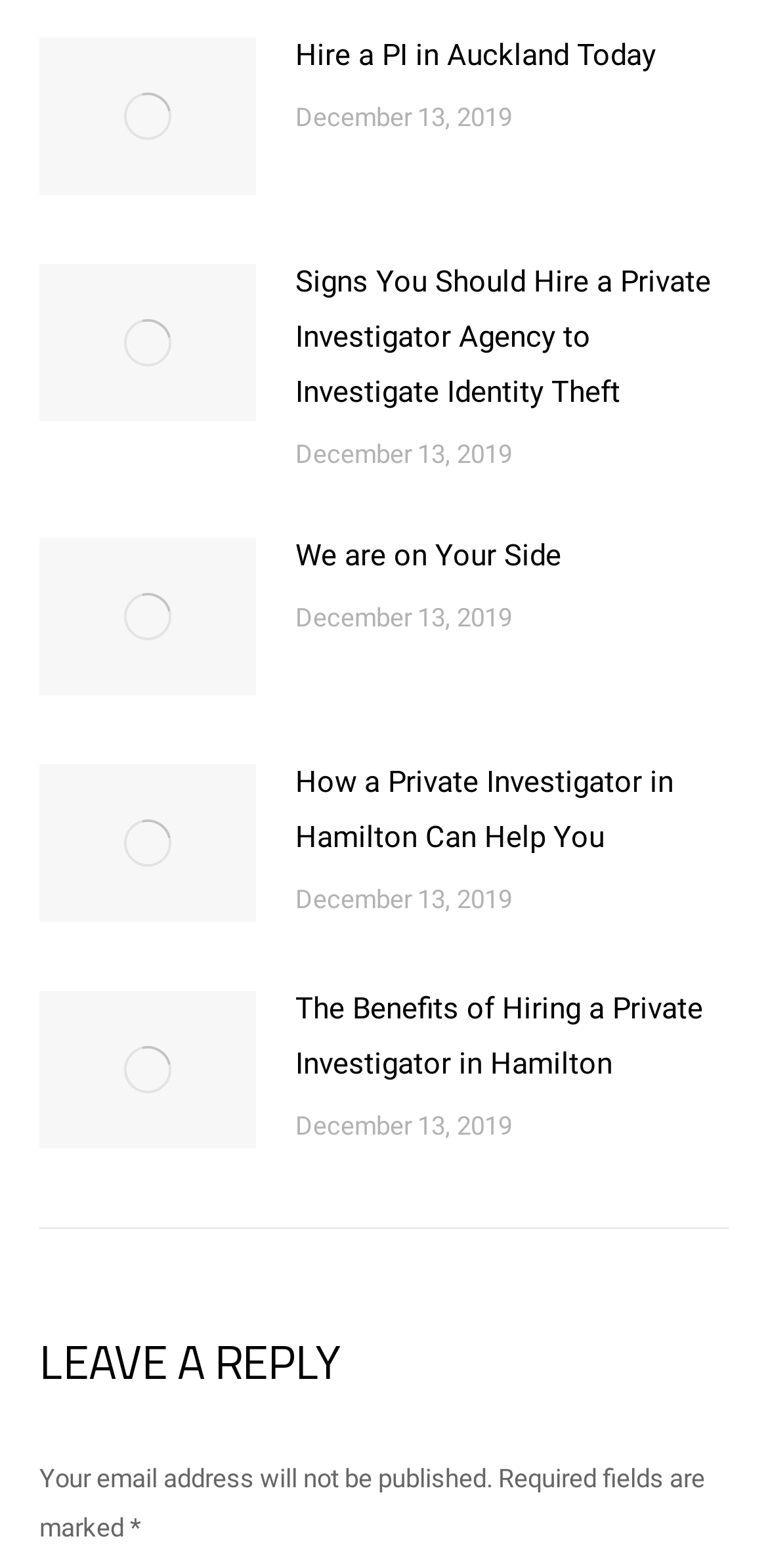Provide the bounding box coordinates of the UI element that matches the description: "Contact Us".

None